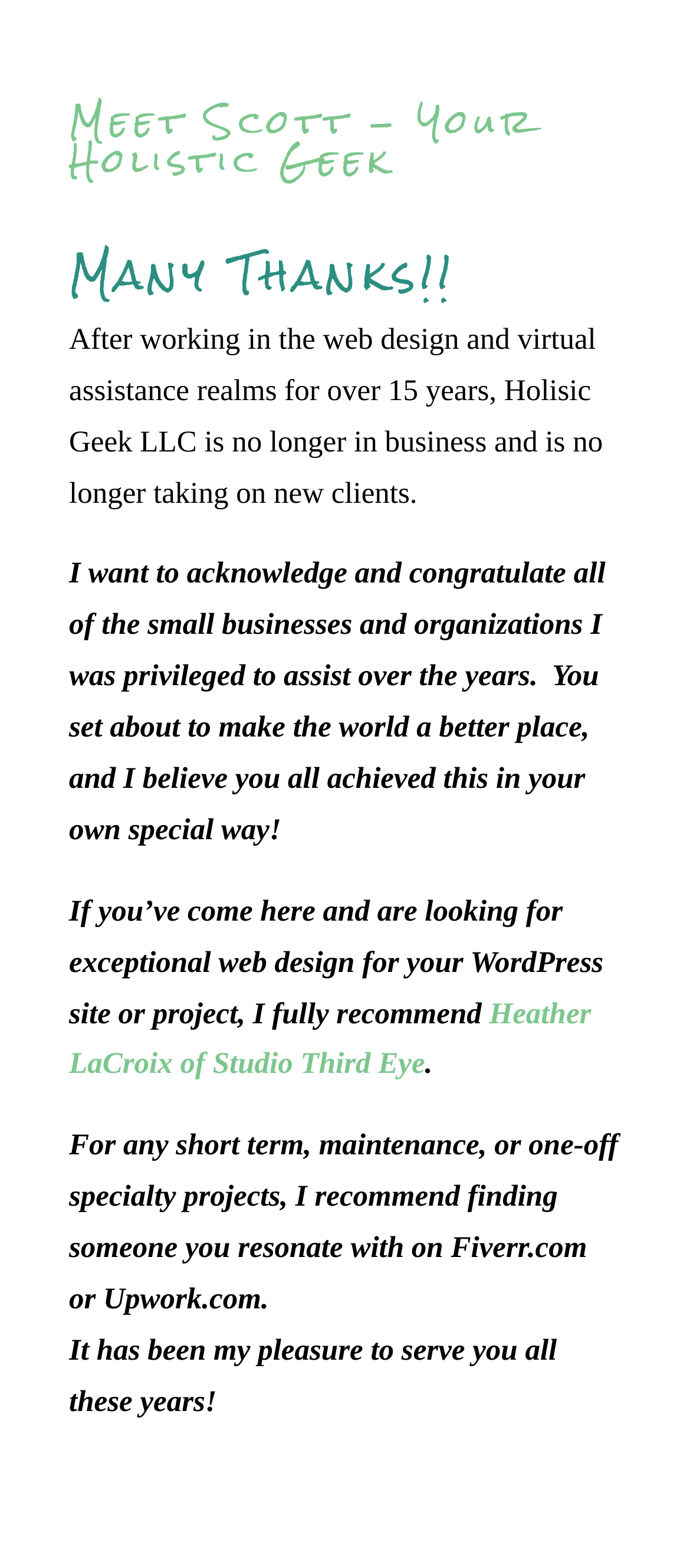What platforms are recommended for short-term projects?
Identify the answer in the screenshot and reply with a single word or phrase.

Fiverr.com or Upwork.com